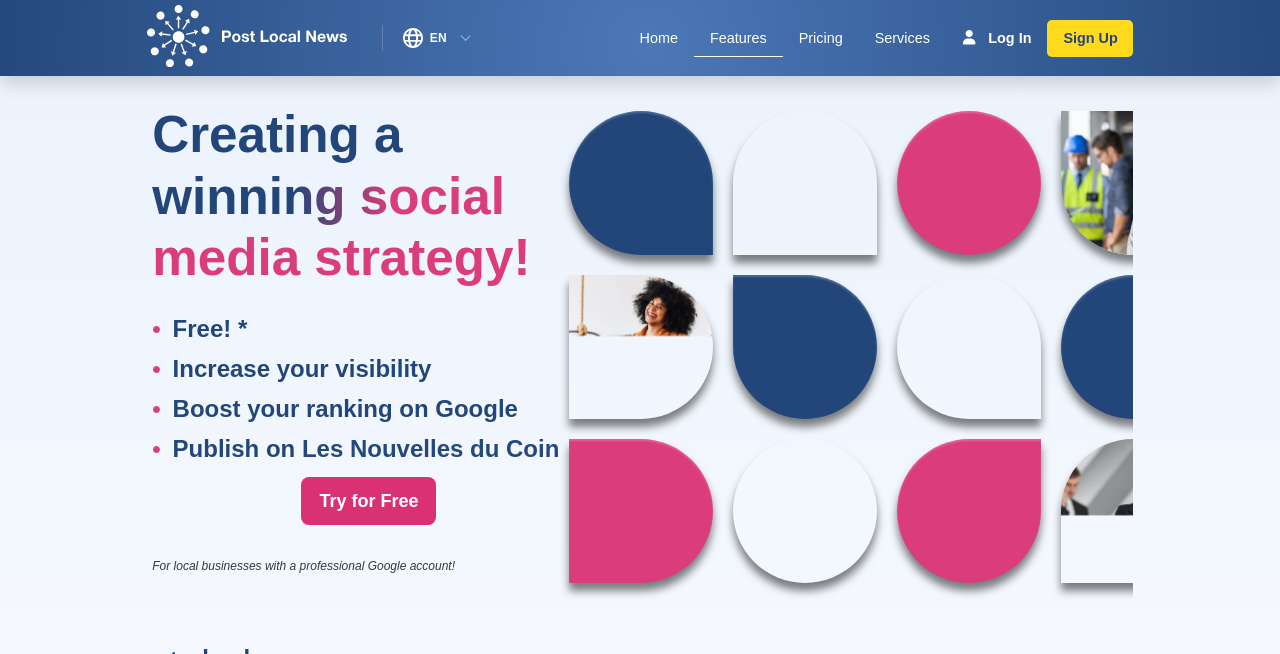Please identify the bounding box coordinates of the element I should click to complete this instruction: 'Try the service for free'. The coordinates should be given as four float numbers between 0 and 1, like this: [left, top, right, bottom].

[0.25, 0.75, 0.327, 0.781]